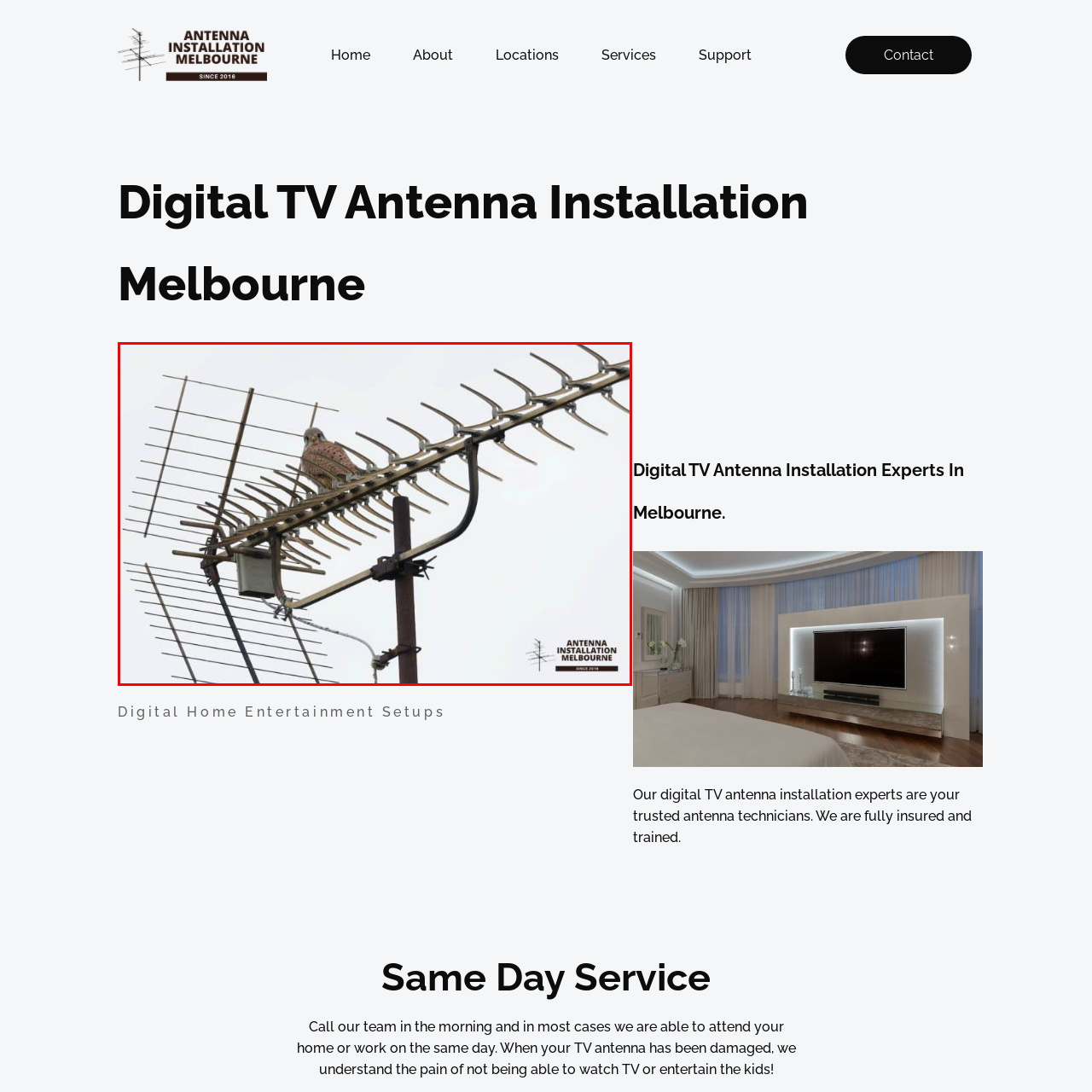What is visible in the bottom right corner of the image?  
Look closely at the image marked by the red border and give a detailed response rooted in the visual details found within the image.

Upon examining the image, I can see that the logo for 'Antenna Installation Melbourne' is visible in the bottom right corner, reinforcing the focus on professional antenna services in the area.